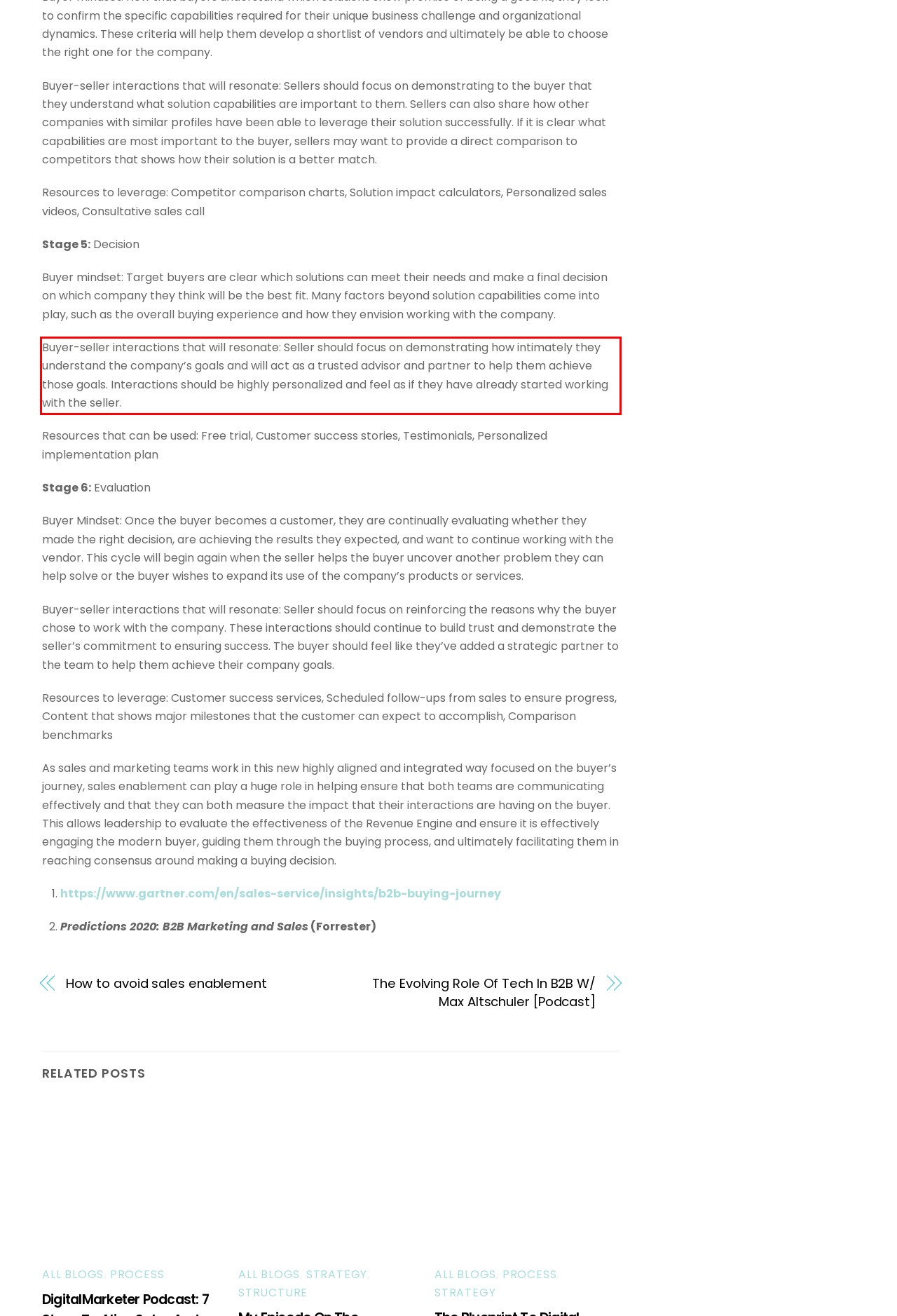Identify the text within the red bounding box on the webpage screenshot and generate the extracted text content.

Buyer-seller interactions that will resonate: Seller should focus on demonstrating how intimately they understand the company’s goals and will act as a trusted advisor and partner to help them achieve those goals. Interactions should be highly personalized and feel as if they have already started working with the seller.